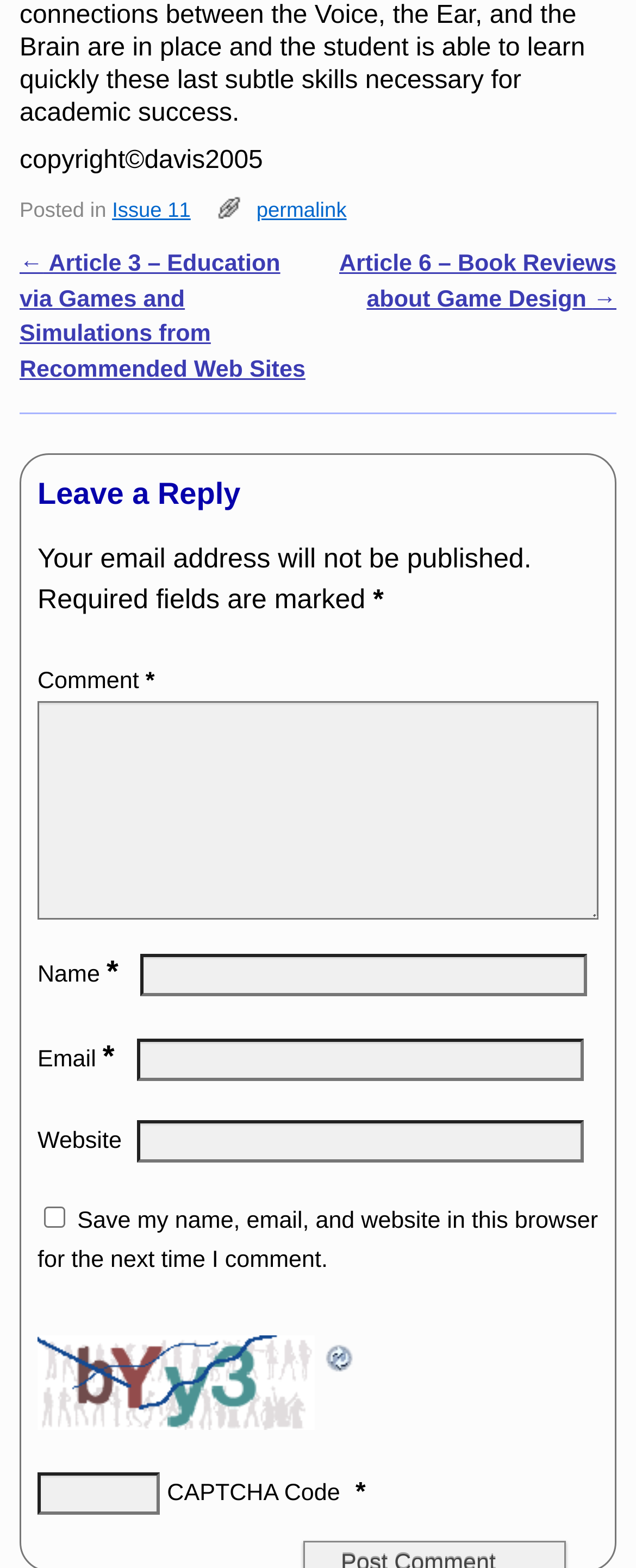Please find the bounding box coordinates of the element's region to be clicked to carry out this instruction: "Click the 'Issue 11' link".

[0.176, 0.126, 0.3, 0.141]